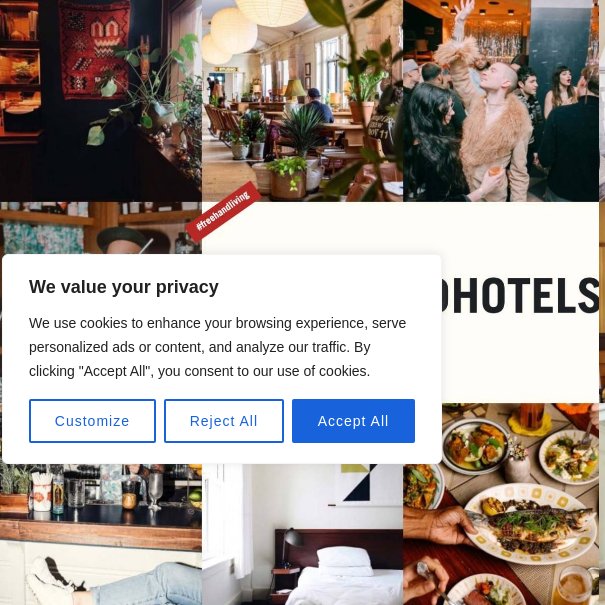Detail every aspect of the image in your description.

This vibrant image showcases a collage of moments captured at a lively venue, offering a glimpse into its inviting atmosphere. The collage features a variety of scenes that illustrate the venue's uniqueness: lush greenery nestled among warm, eclectic decor; guests enjoying an interactive experience; and intimate settings perfect for social gatherings. 

The text overlay highlights the hashtag #thebadthing, suggesting a playful or engaging theme associated with the venue. Below the collage, the name "Freehand Hotels" stands out, indicating the brand behind this energetic setting. The overall composition conveys a sense of community and celebration, inviting viewers to explore the experiences offered by Freehand Hotels.